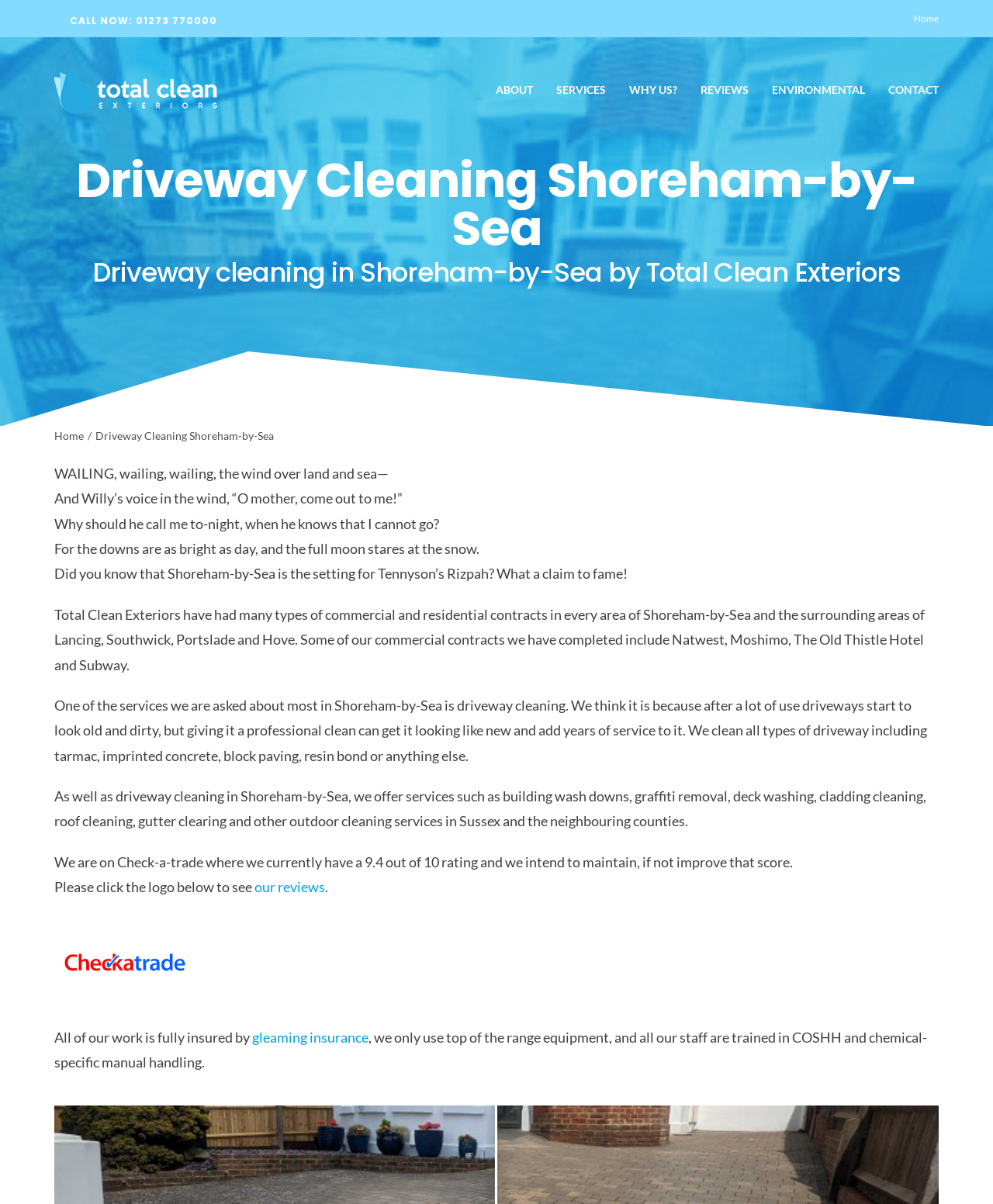Determine the bounding box coordinates of the element that should be clicked to execute the following command: "View the ABOUT page".

[0.499, 0.057, 0.537, 0.093]